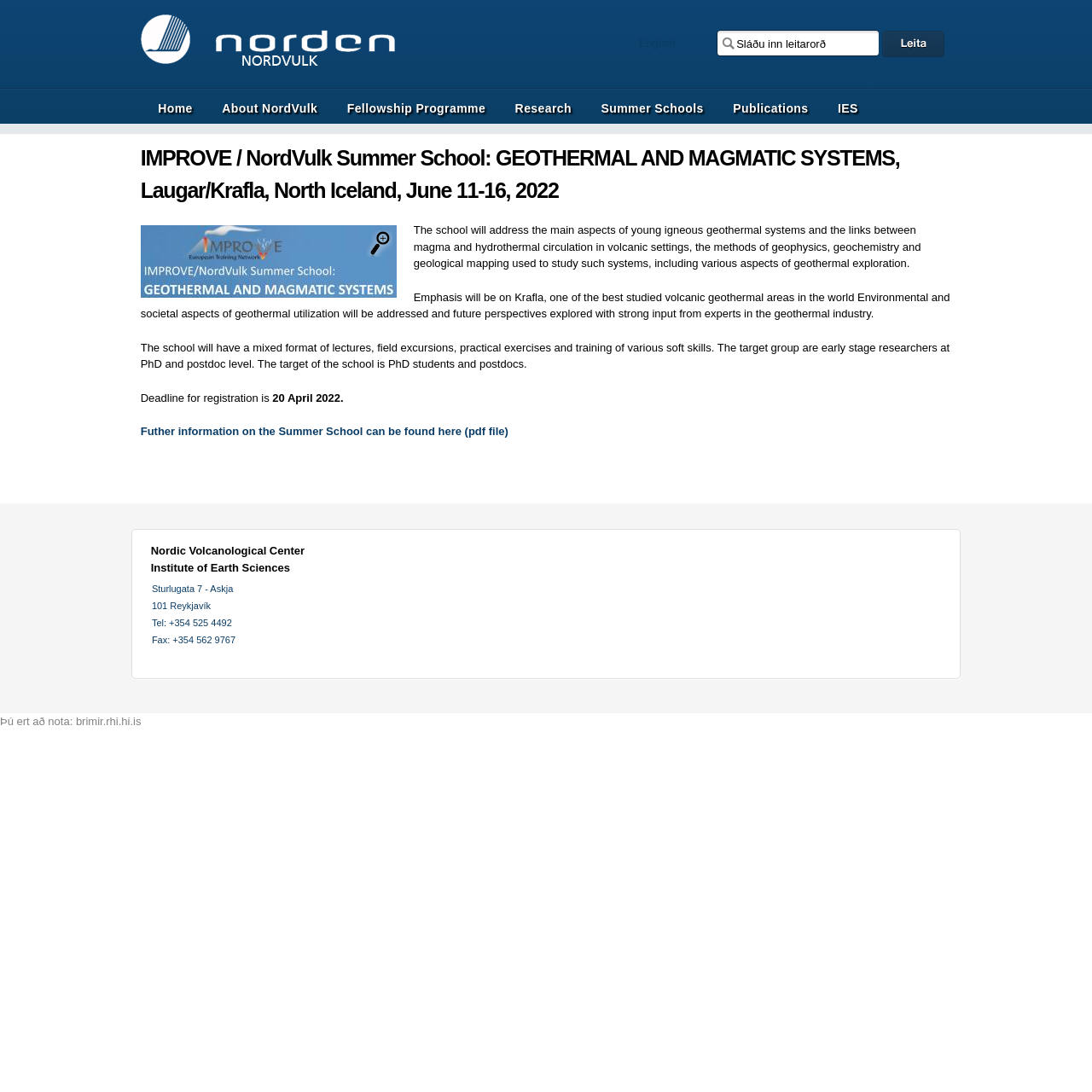Provide the bounding box coordinates of the HTML element described as: "Fellowship Programme". The bounding box coordinates should be four float numbers between 0 and 1, i.e., [left, top, right, bottom].

[0.307, 0.083, 0.456, 0.115]